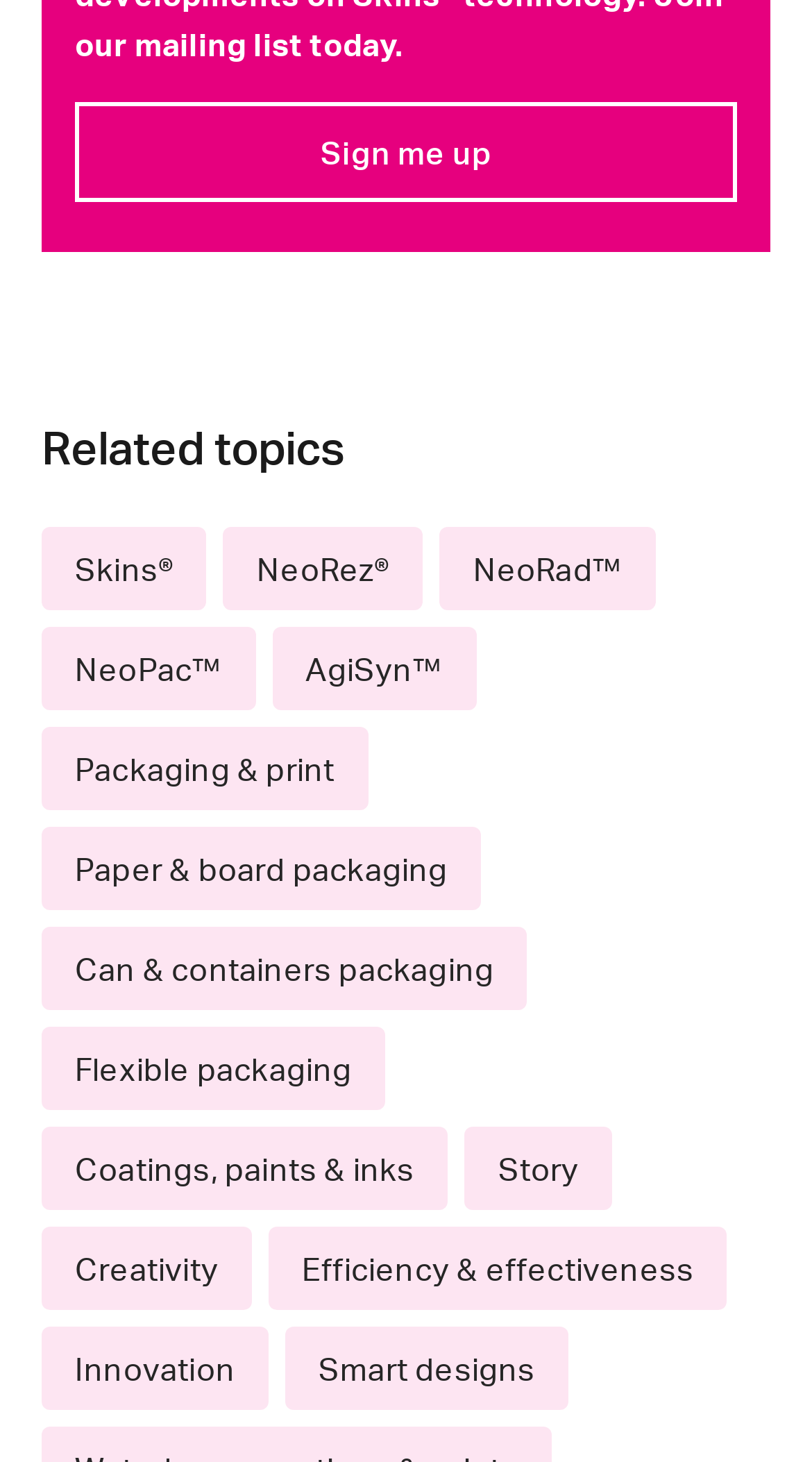Please determine the bounding box coordinates for the element that should be clicked to follow these instructions: "Learn about Packaging & print".

[0.051, 0.497, 0.453, 0.554]